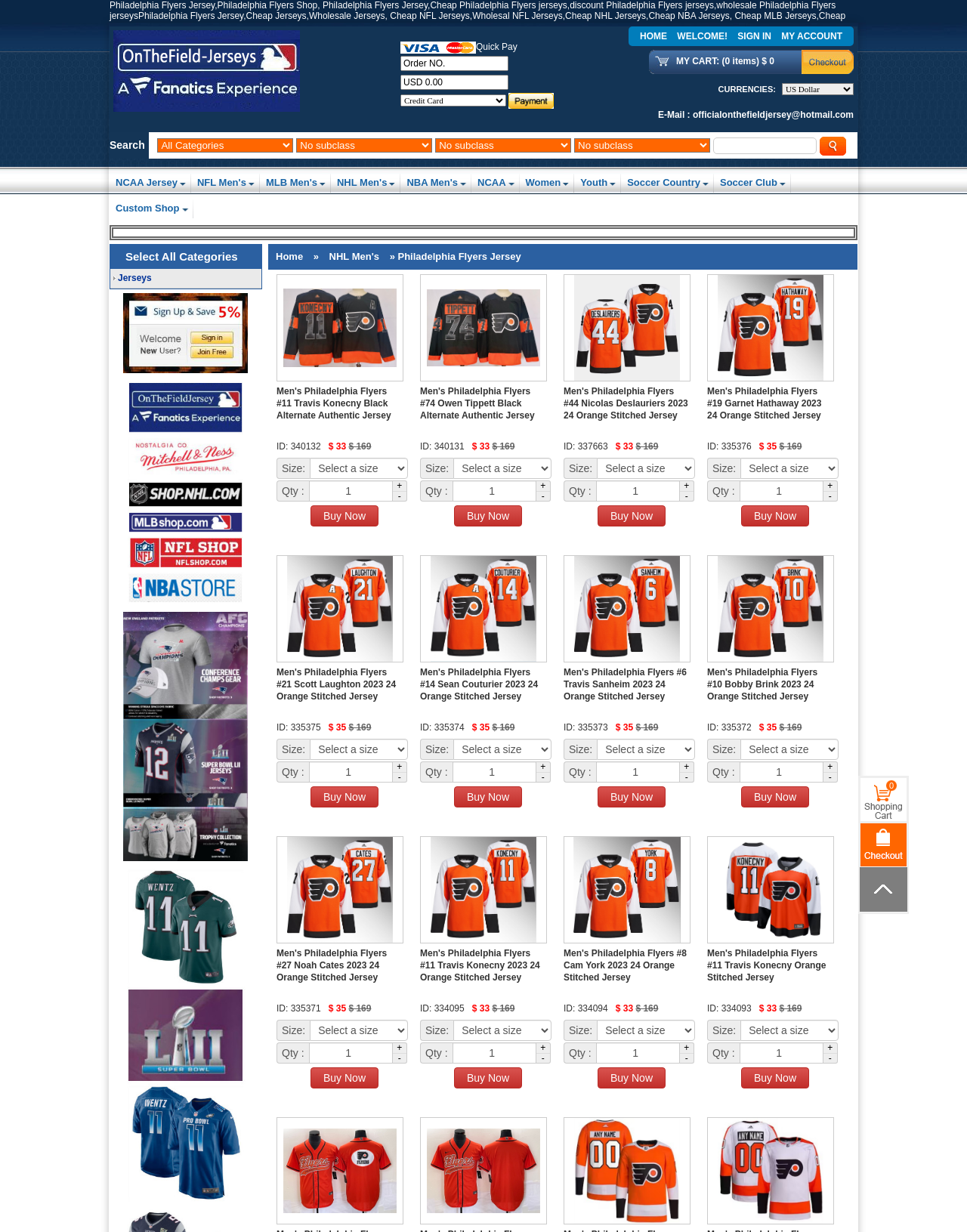What is the name of the team?
Refer to the image and answer the question using a single word or phrase.

Philadelphia Flyers